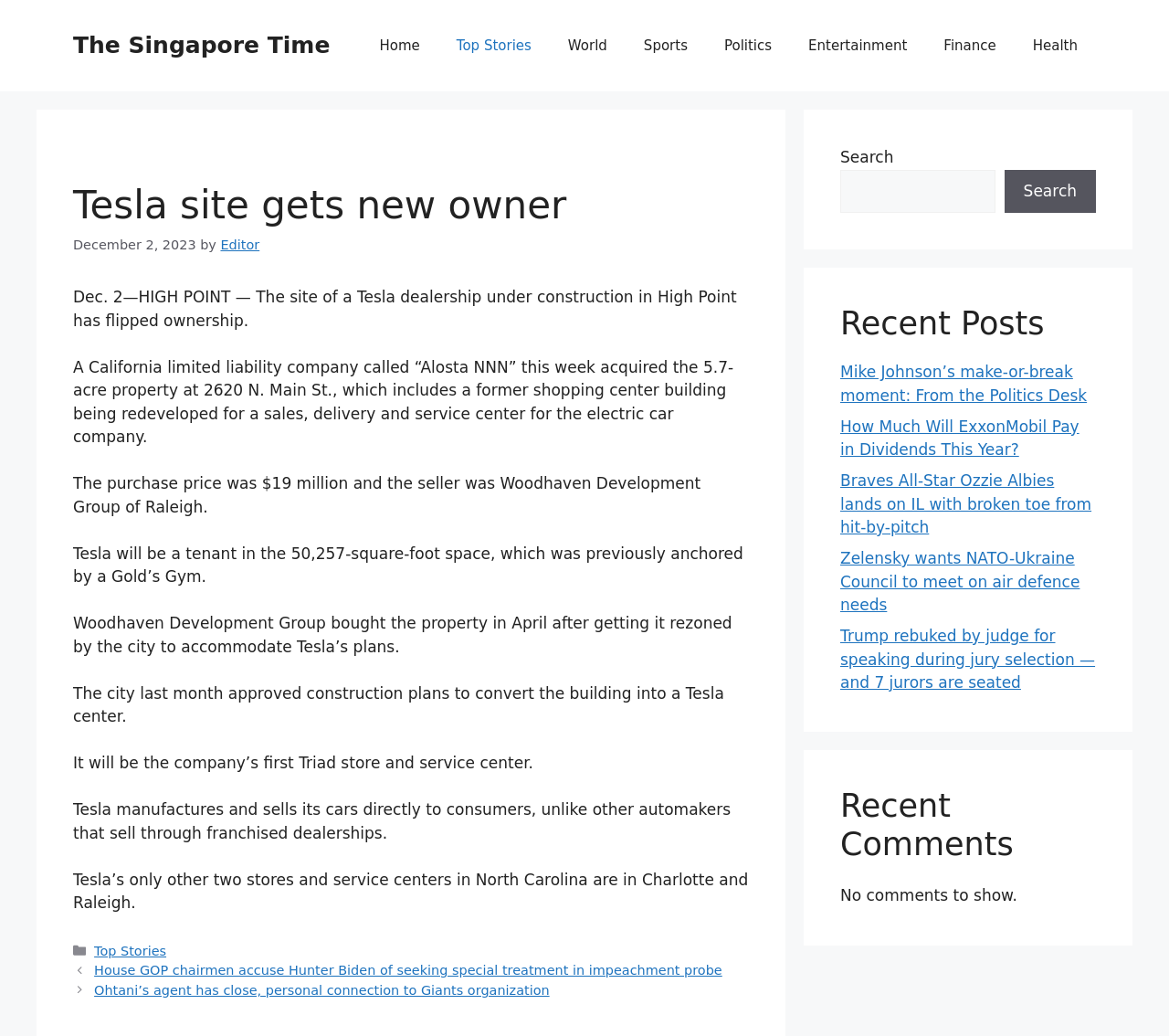What is the name of the company that sold the property to Alosta NNN?
Examine the webpage screenshot and provide an in-depth answer to the question.

The article states 'The purchase price was $19 million and the seller was Woodhaven Development Group of Raleigh.' which indicates that the company that sold the property to Alosta NNN is Woodhaven Development Group.